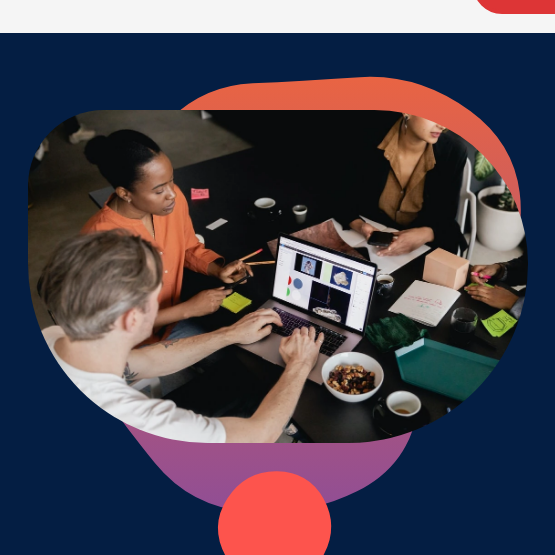What is on the table?
Provide a comprehensive and detailed answer to the question.

Upon examining the image, it is clear that the tabletop is cluttered with various items, including cups of coffee, bowls of snacks, and colorful sticky notes, which are indicative of a dynamic and creative brainstorming session.